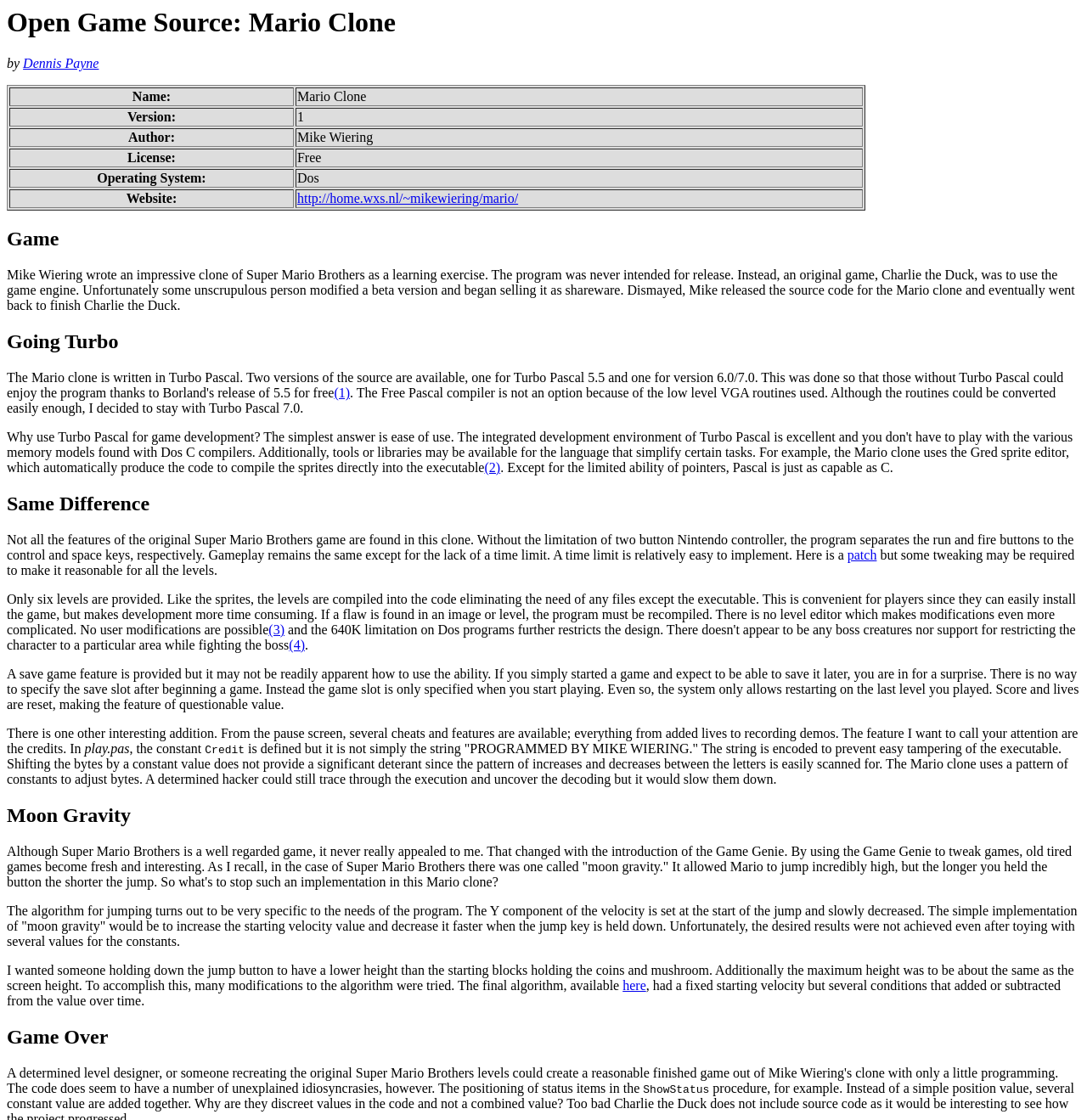Determine the bounding box coordinates of the clickable element to complete this instruction: "Click the link to Mike Wiering's homepage". Provide the coordinates in the format of four float numbers between 0 and 1, [left, top, right, bottom].

[0.021, 0.05, 0.091, 0.063]